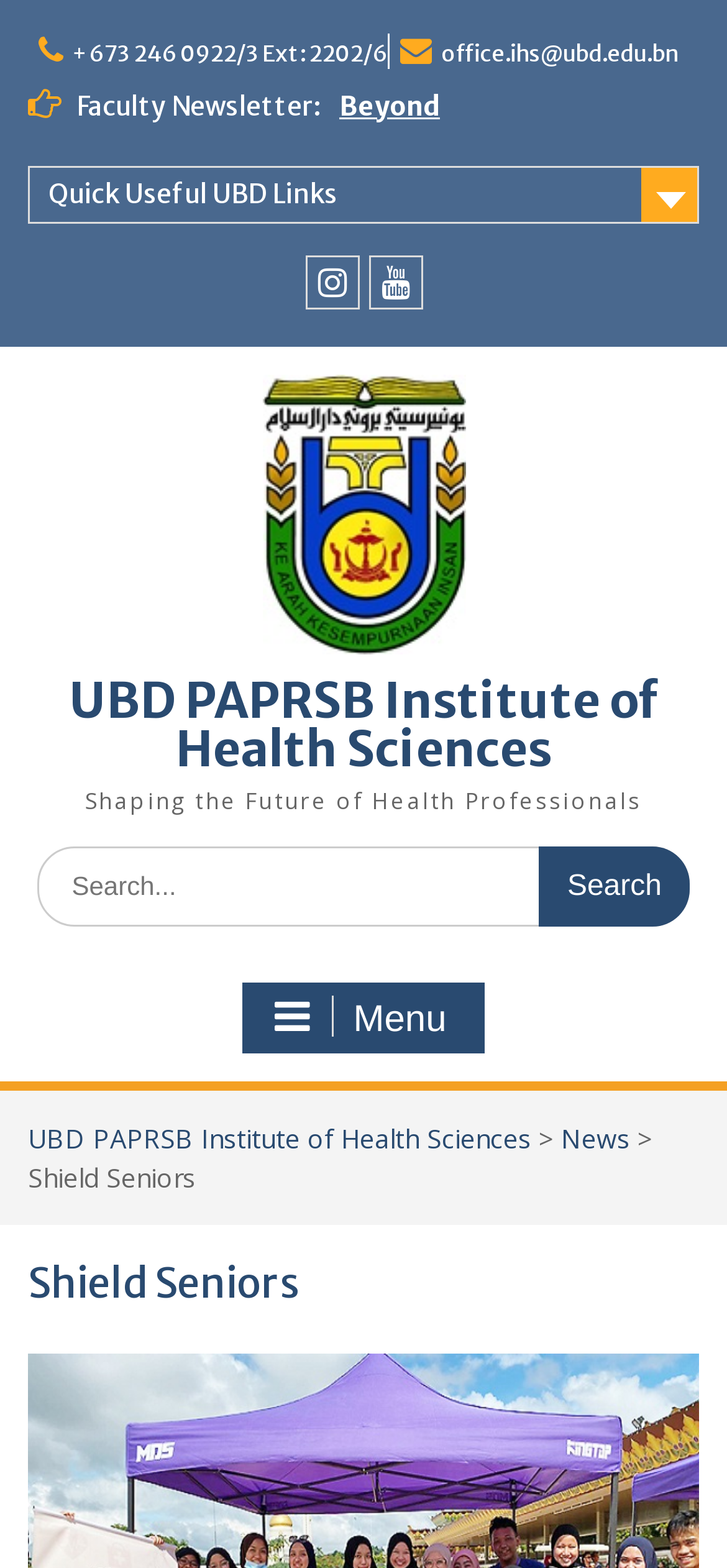Answer with a single word or phrase: 
What is the name of the newsletter?

Faculty Newsletter